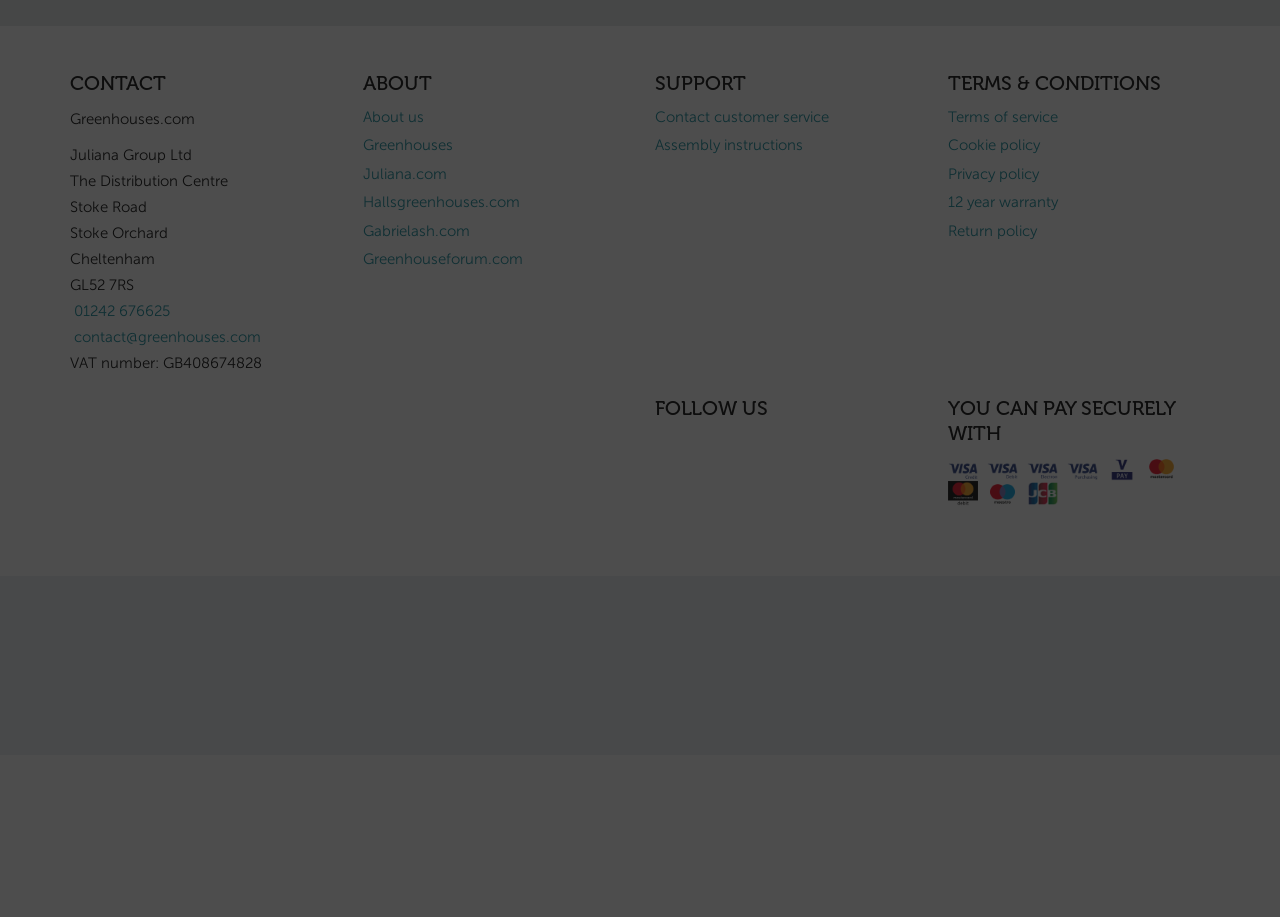How many payment methods are accepted?
Give a detailed and exhaustive answer to the question.

The payment methods accepted can be found at the bottom of the page, where there are ten images of different payment methods: Visa Credit, Visa Debit, Visa Electron, Visa Purchasing, V Pay, Mastercard, Mastercard Debit, Maestro, and JCB.